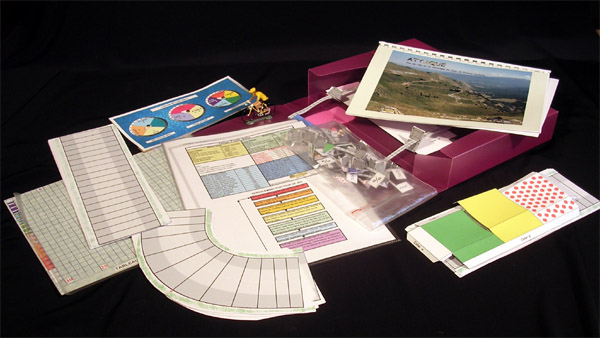Give a concise answer using one word or a phrase to the following question:
What is the possible use of the miniature figures?

Representing players or game pieces